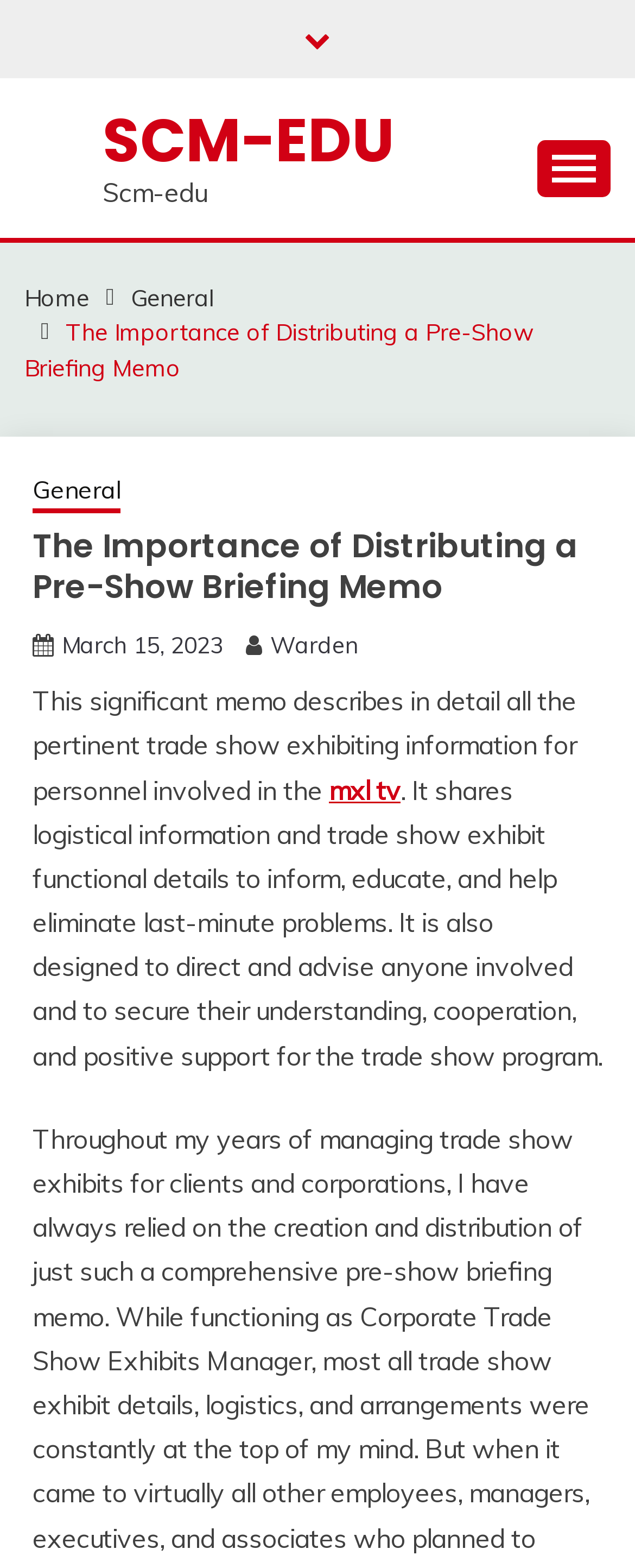What is the date of the memo? Using the information from the screenshot, answer with a single word or phrase.

March 15, 2023